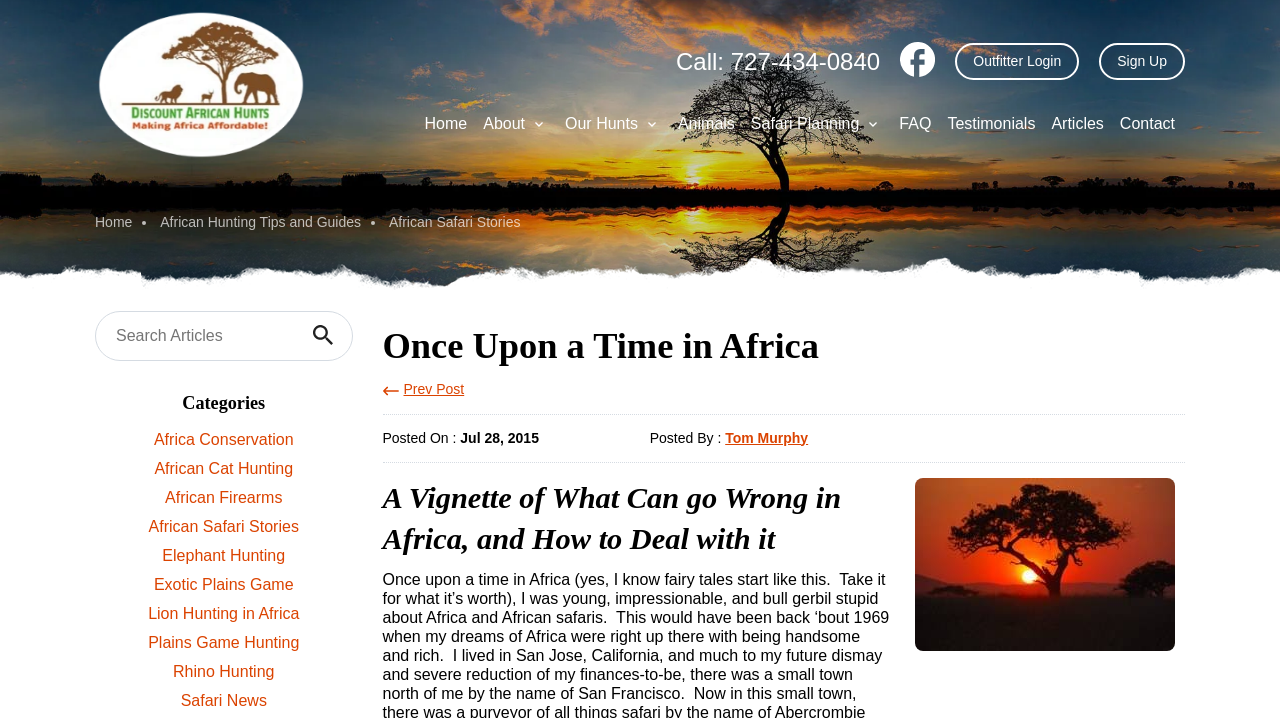Locate the bounding box coordinates of the clickable part needed for the task: "Search for articles".

[0.083, 0.435, 0.23, 0.501]